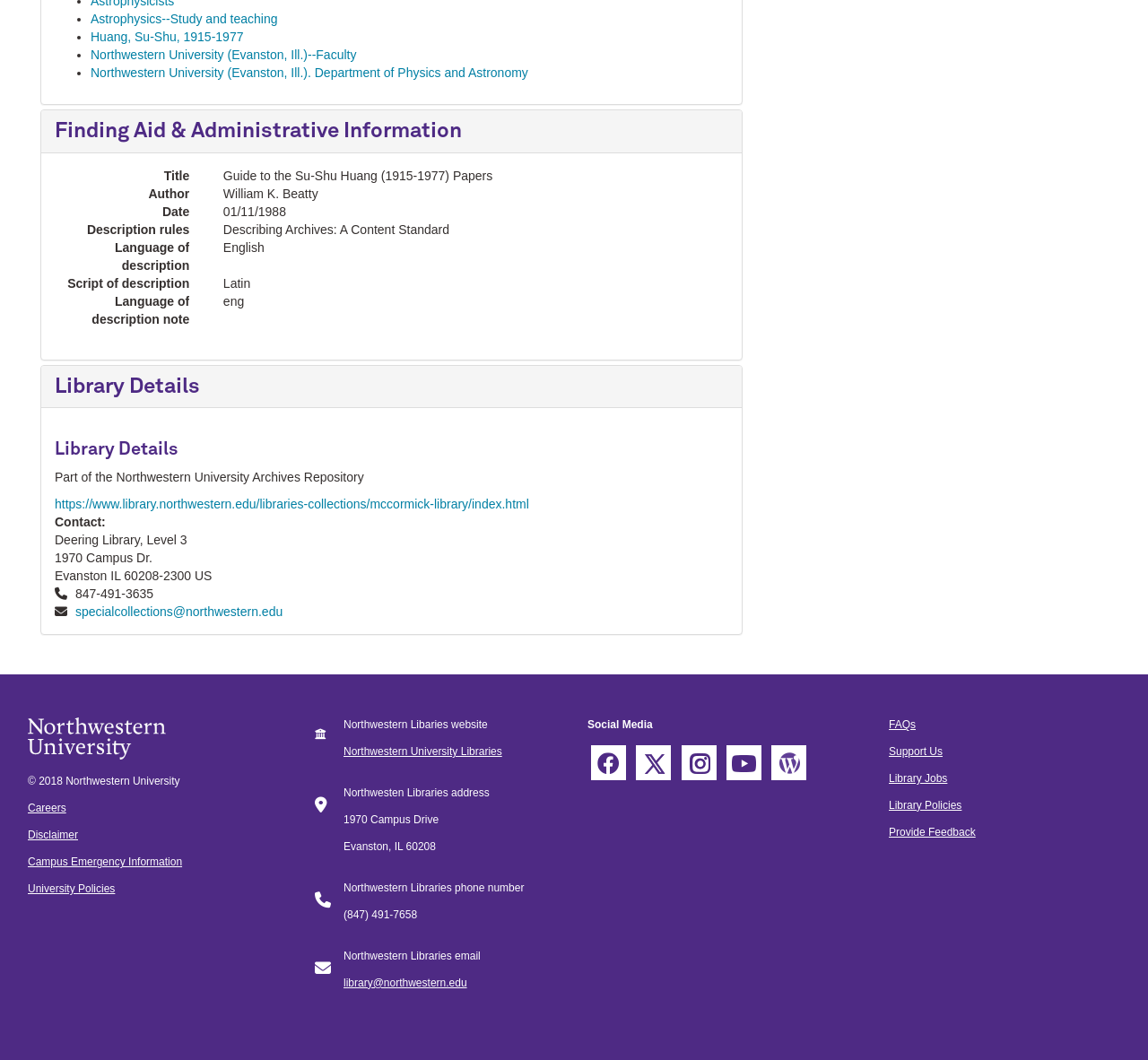Locate the bounding box coordinates of the clickable area needed to fulfill the instruction: "Expand 'Finding Aid & Administrative Information'".

[0.048, 0.114, 0.402, 0.134]